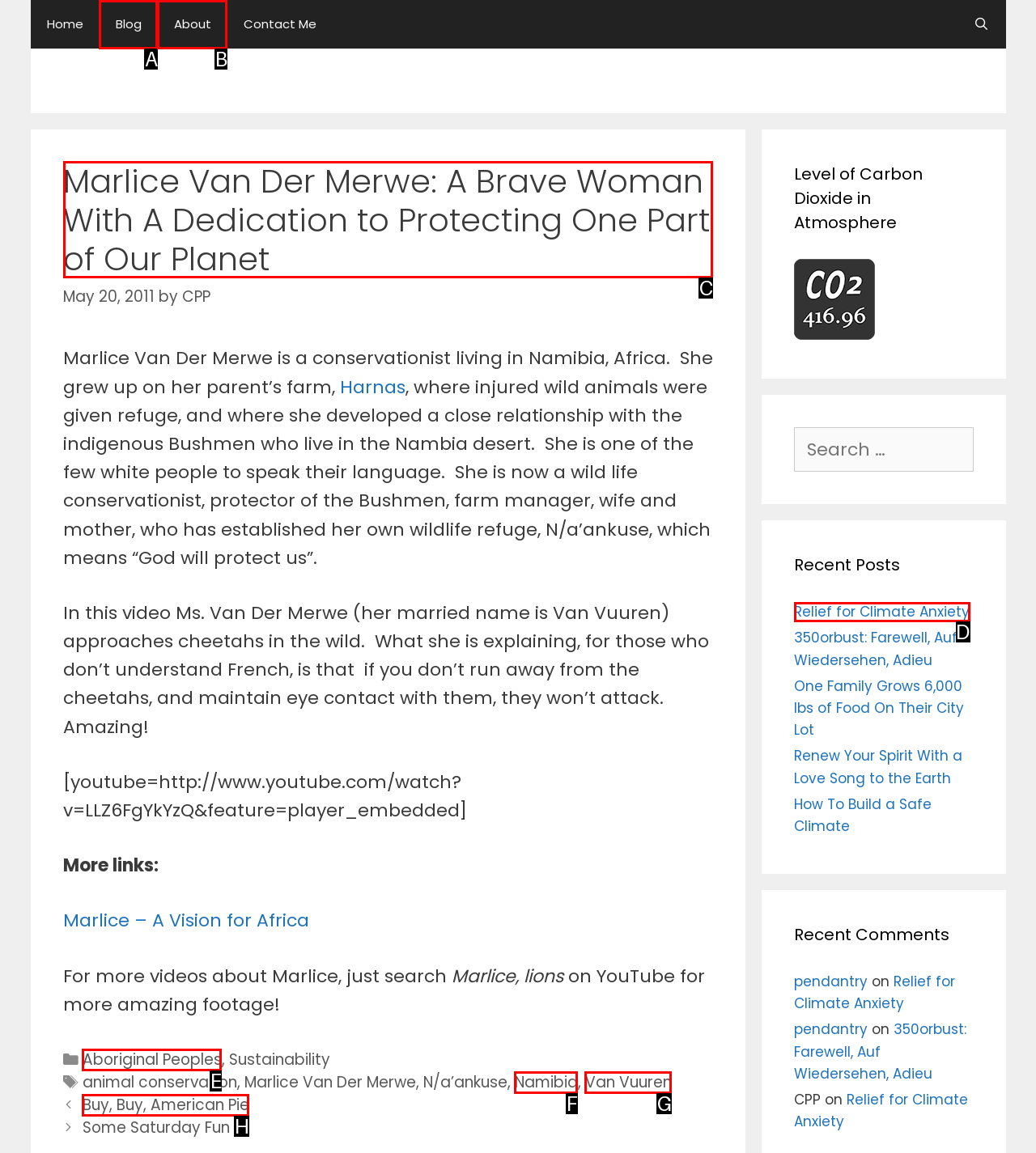Point out the HTML element I should click to achieve the following task: Read more about Marlice Van Der Merwe Provide the letter of the selected option from the choices.

C